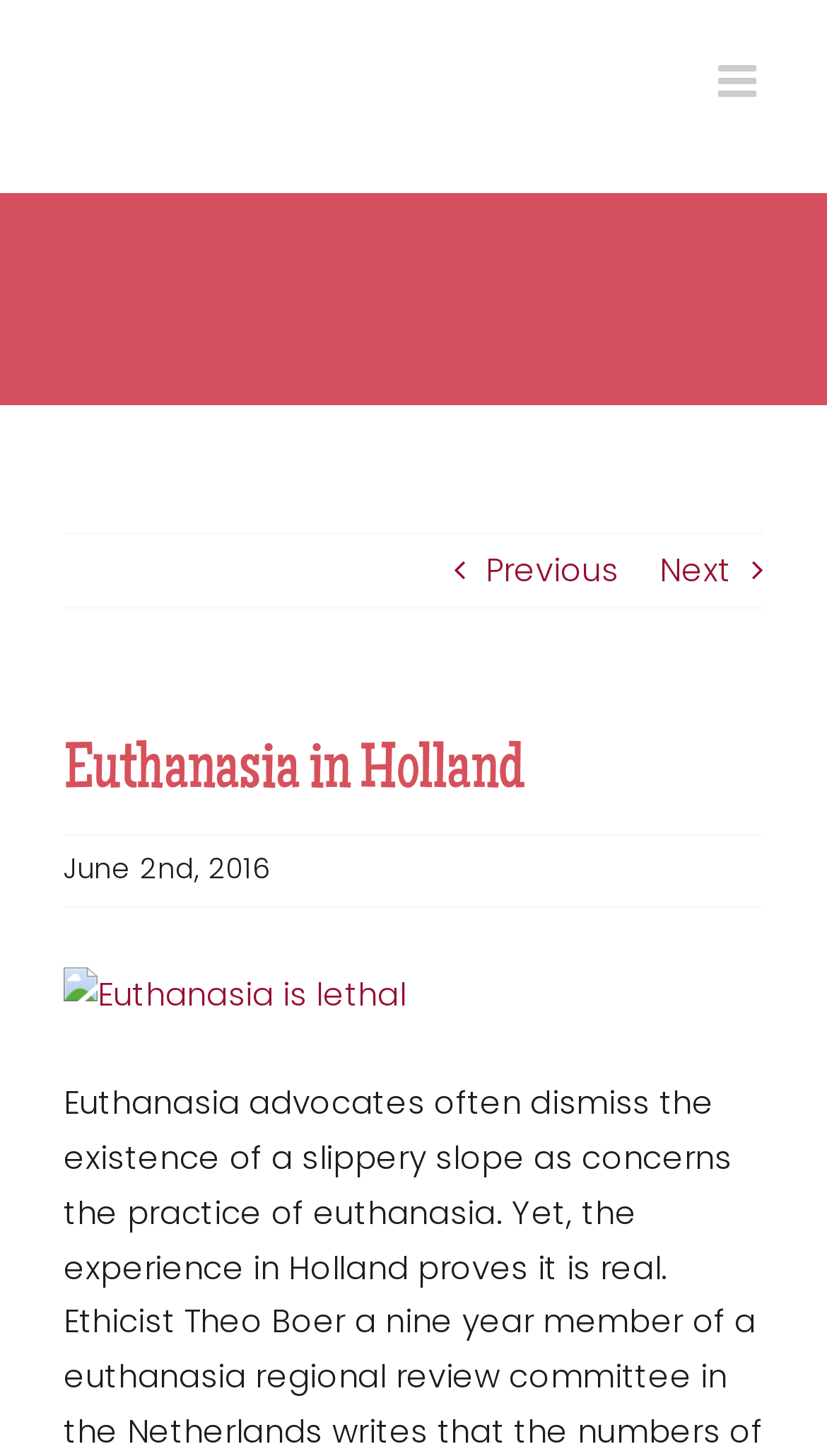What is the logo of the website?
Look at the image and provide a detailed response to the question.

I found the logo by looking at the top-left corner of the webpage, where I saw a link and an image with the same bounding box coordinates, indicating that they are the same element. The OCR text and element description both say 'Action Life Logo', so I concluded that this is the logo of the website.